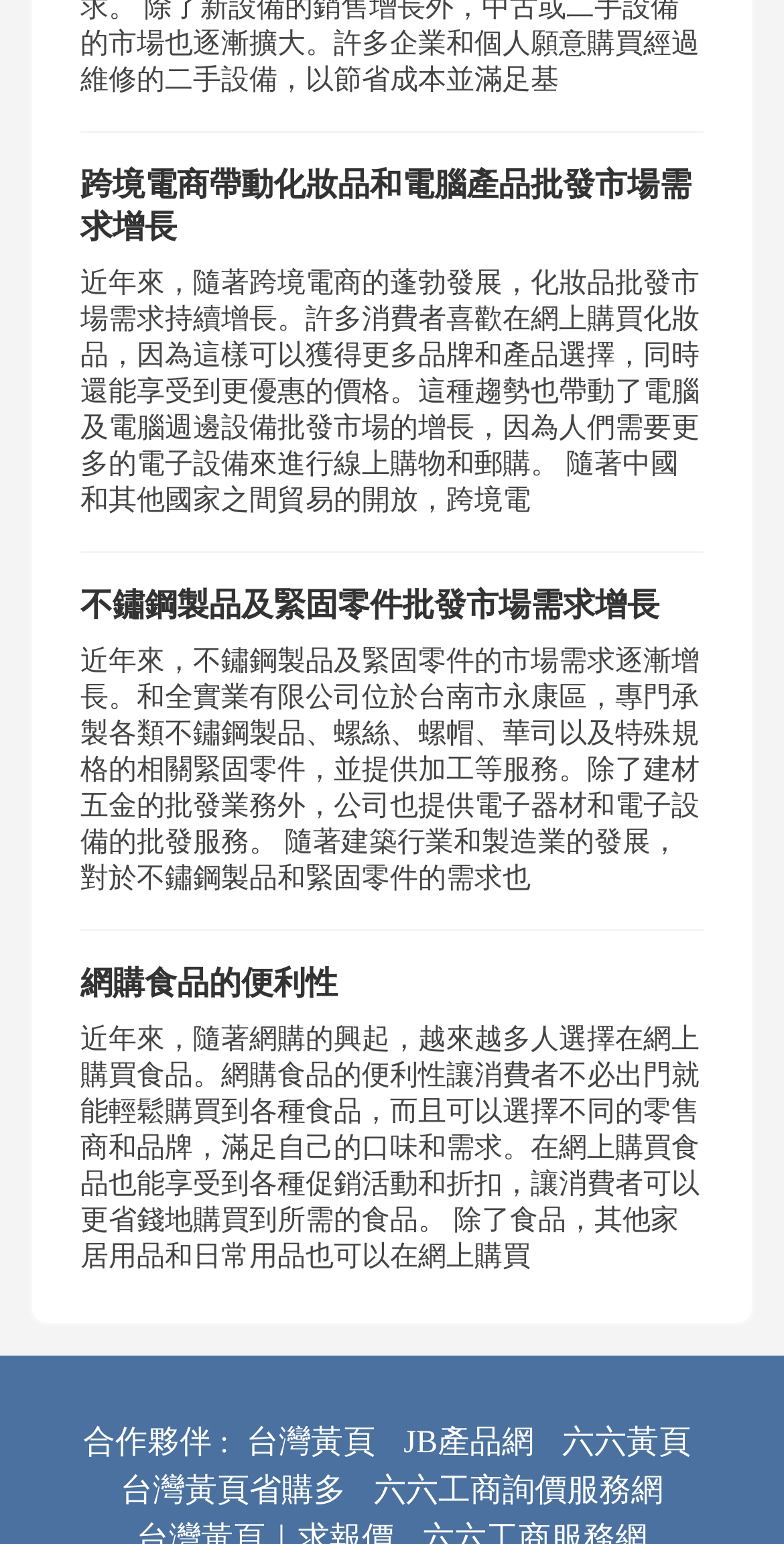Identify the bounding box coordinates for the UI element described as: "六六工商詢價服務網". The coordinates should be provided as four floats between 0 and 1: [left, top, right, bottom].

[0.477, 0.952, 0.846, 0.983]